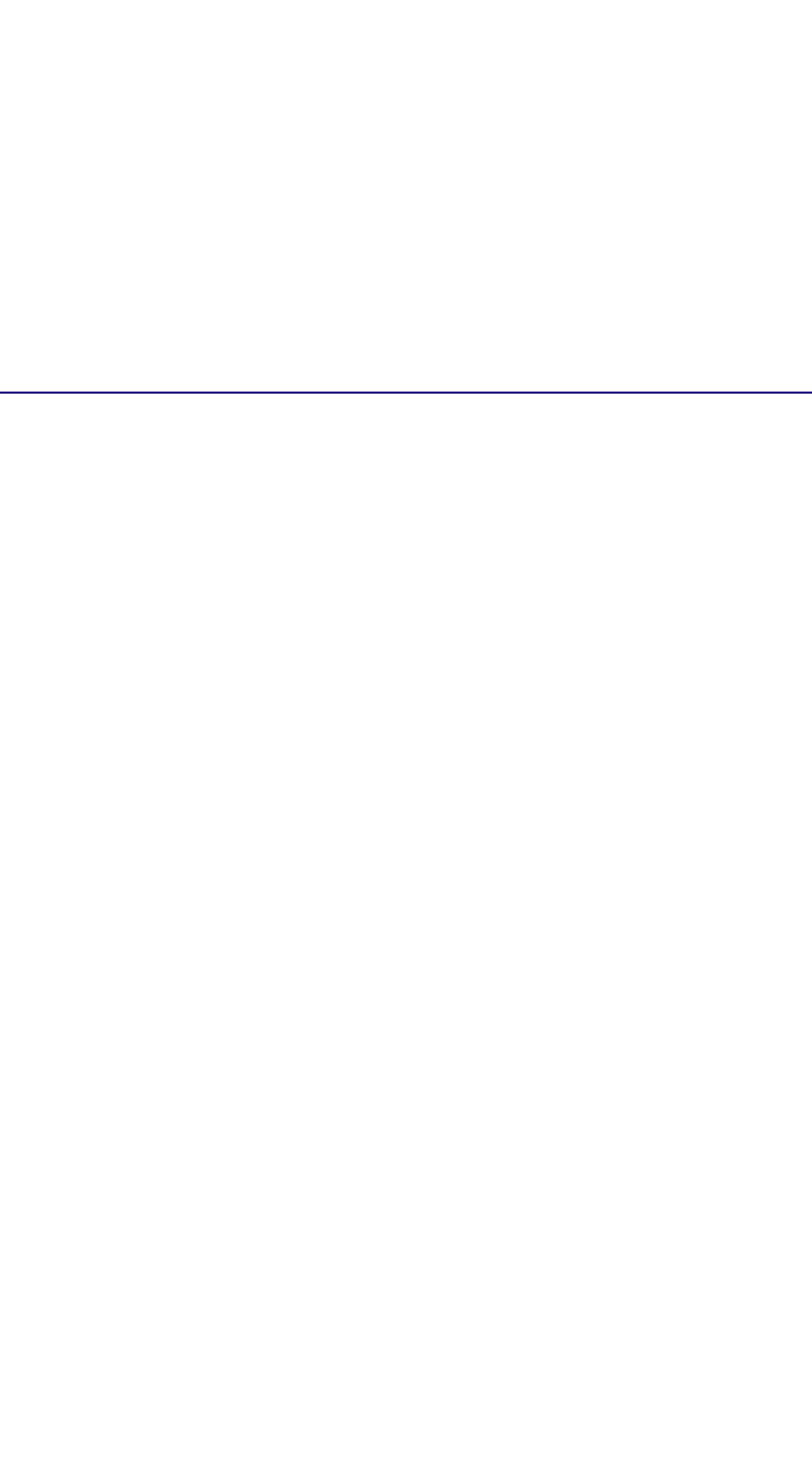Can you identify the bounding box coordinates of the clickable region needed to carry out this instruction: 'Follow us on Linkedin'? The coordinates should be four float numbers within the range of 0 to 1, stated as [left, top, right, bottom].

[0.901, 0.926, 0.95, 0.955]